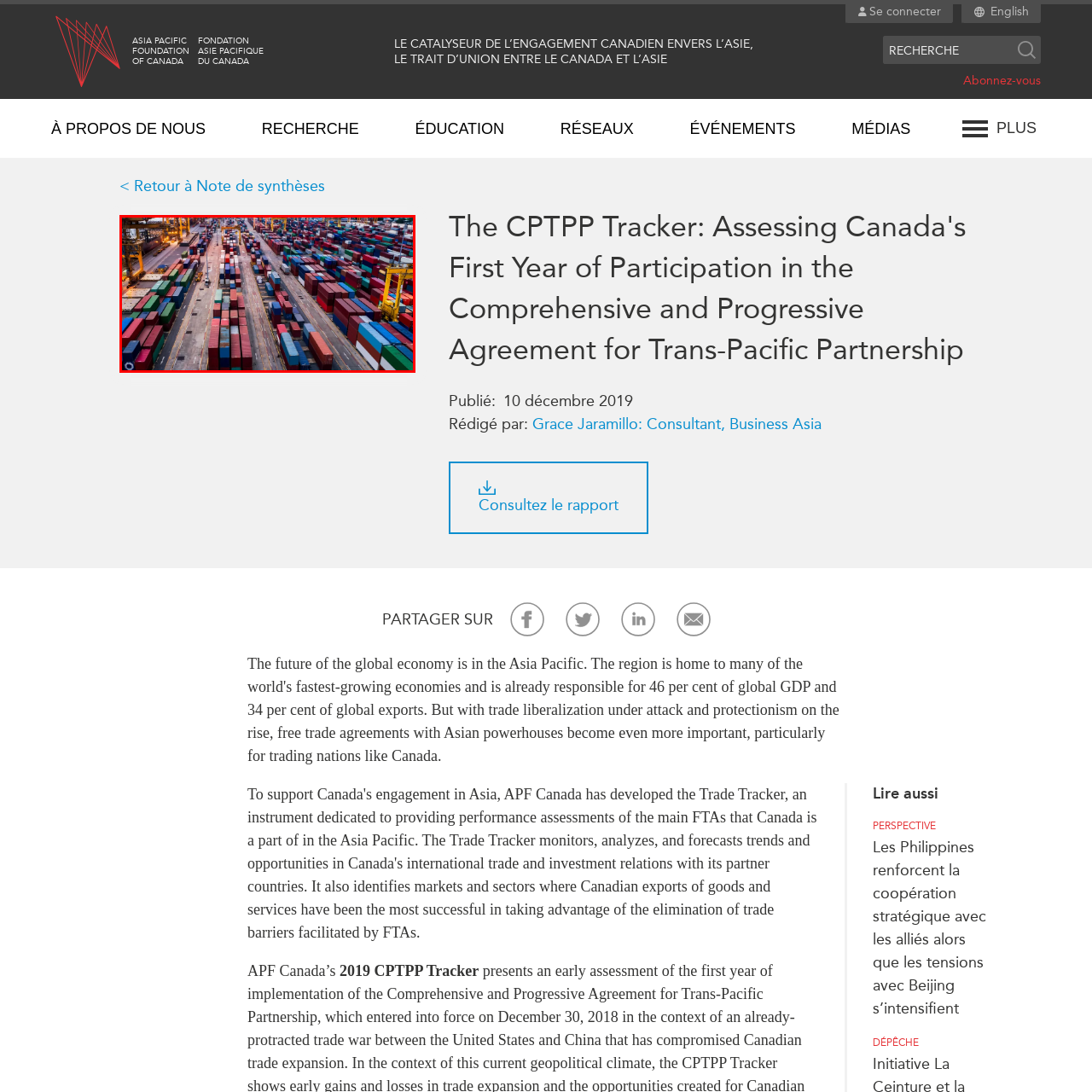What is the significance of the CPTPP agreement?  
Analyze the image surrounded by the red box and deliver a detailed answer based on the visual elements depicted in the image.

The Comprehensive and Progressive Agreement for Trans-Pacific Partnership (CPTPP) is mentioned as an example of an agreement that highlights the significance of ports in facilitating trade, particularly in enhancing economic ties across the Asia-Pacific region, which Canada participates in.